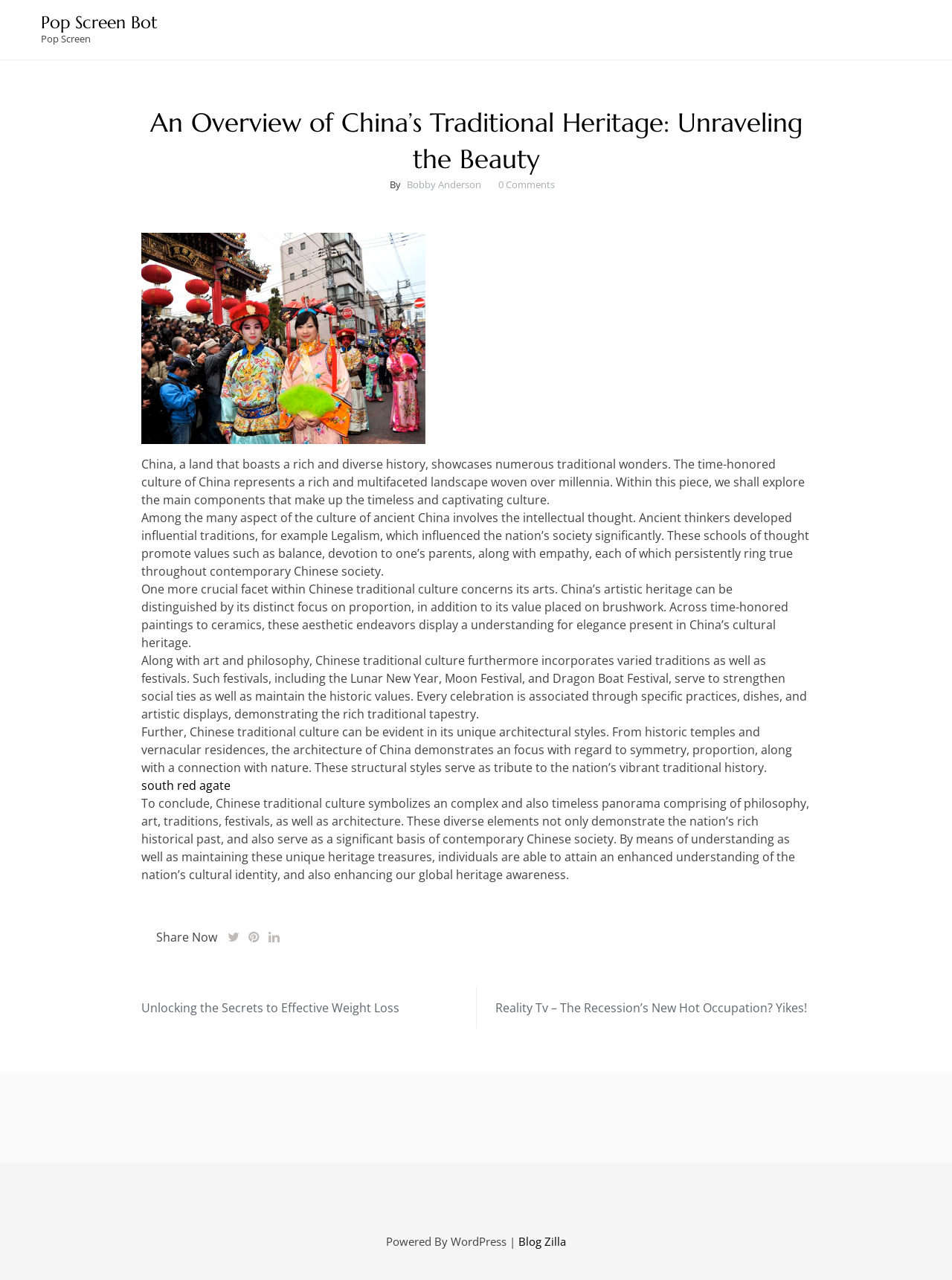Consider the image and give a detailed and elaborate answer to the question: 
What is the main topic of the article?

The main topic of the article can be inferred from the heading and the content of the article, which discusses various aspects of China's traditional culture, including its intellectual thought, arts, traditions, and architecture.